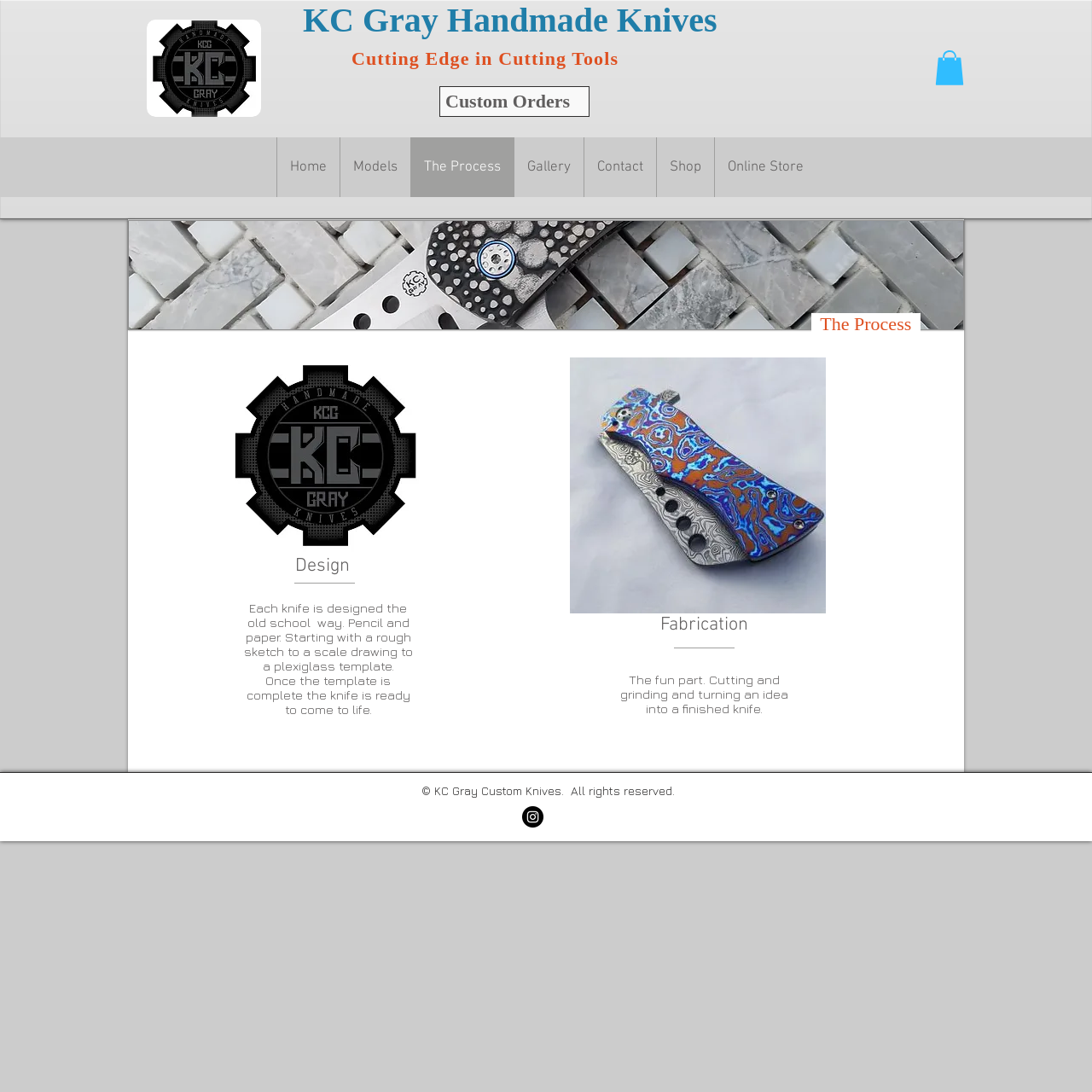Could you find the bounding box coordinates of the clickable area to complete this instruction: "Click the Instagram link"?

[0.478, 0.738, 0.498, 0.758]